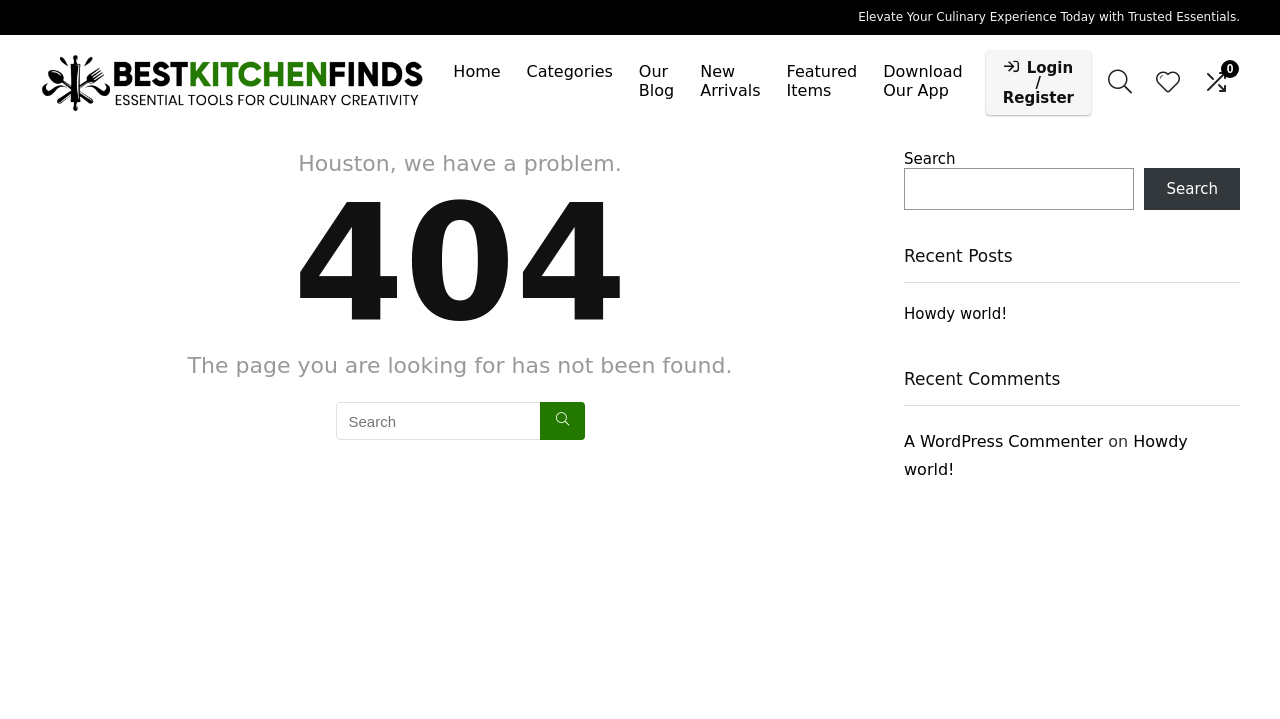Find the bounding box of the element with the following description: "Howdy world!". The coordinates must be four float numbers between 0 and 1, formatted as [left, top, right, bottom].

[0.706, 0.424, 0.787, 0.449]